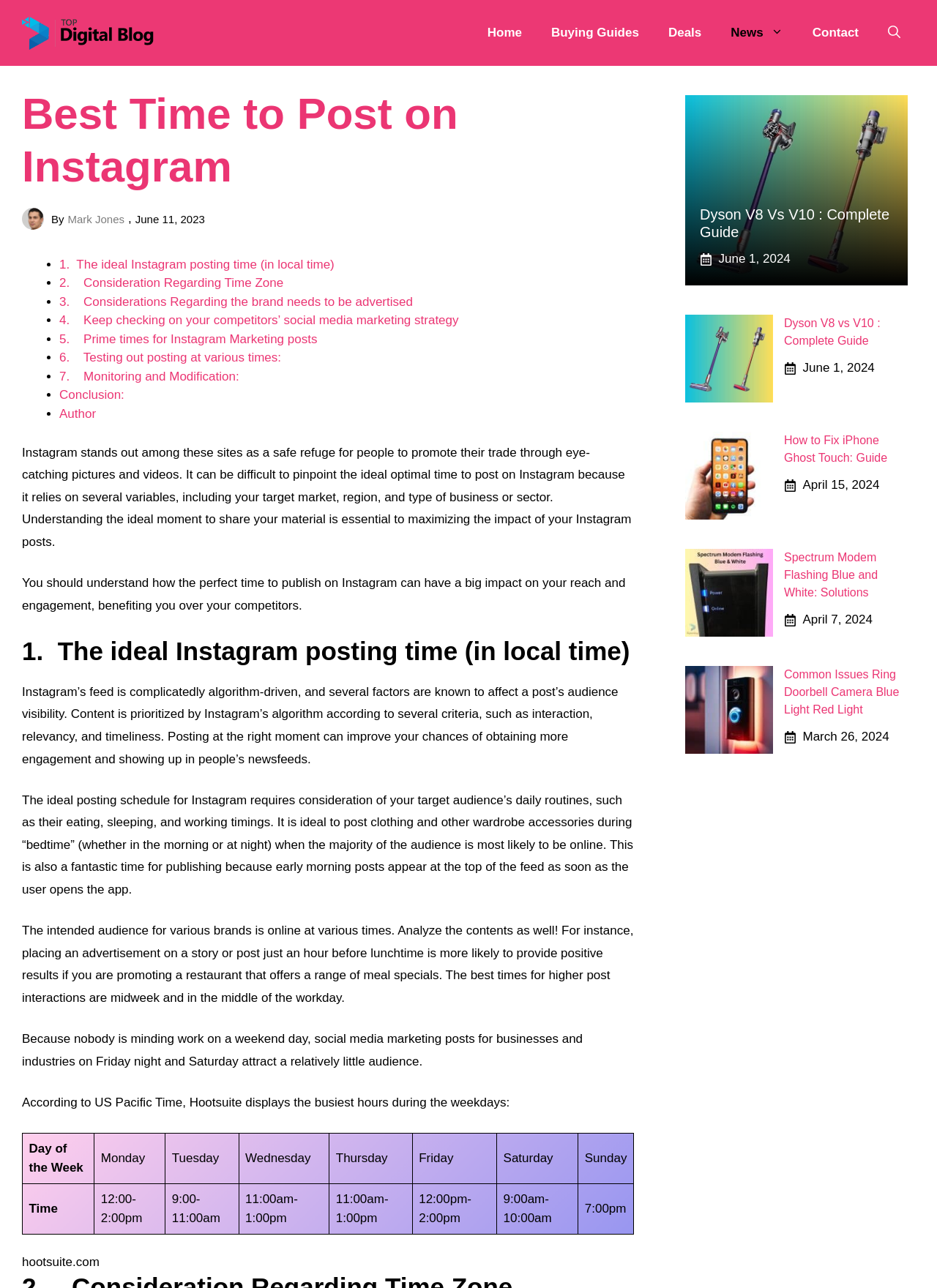Write an extensive caption that covers every aspect of the webpage.

This webpage is about the best time to post on Instagram, with a focus on maximizing reach and engagement. At the top, there is a navigation bar with links to "Home", "Buying Guides", "Deals", "News", and "Contact". Next to the navigation bar, there is a search button.

Below the navigation bar, there is a heading that reads "Best Time to Post on Instagram". Underneath, there is a figure and a brief description of the article, including the author's name and the date it was published, June 11, 2023.

The main content of the article is divided into several sections, each with a heading and a list of points. The sections cover topics such as the ideal Instagram posting time, considerations for time zones, and the importance of testing and monitoring posting times.

Throughout the article, there are several links to related topics, such as "The ideal Instagram posting time (in local time)" and "Prime times for Instagram Marketing posts". There are also several static text blocks that provide additional information and explanations.

At the bottom of the page, there is a complementary section that features three articles, each with a heading, a figure, and a brief description. The articles are about Dyson V8 vs V10 cordless vacuum cleaners, and each has a link to read more.

Overall, the webpage is well-organized and easy to navigate, with clear headings and concise text that makes it easy to scan and understand.